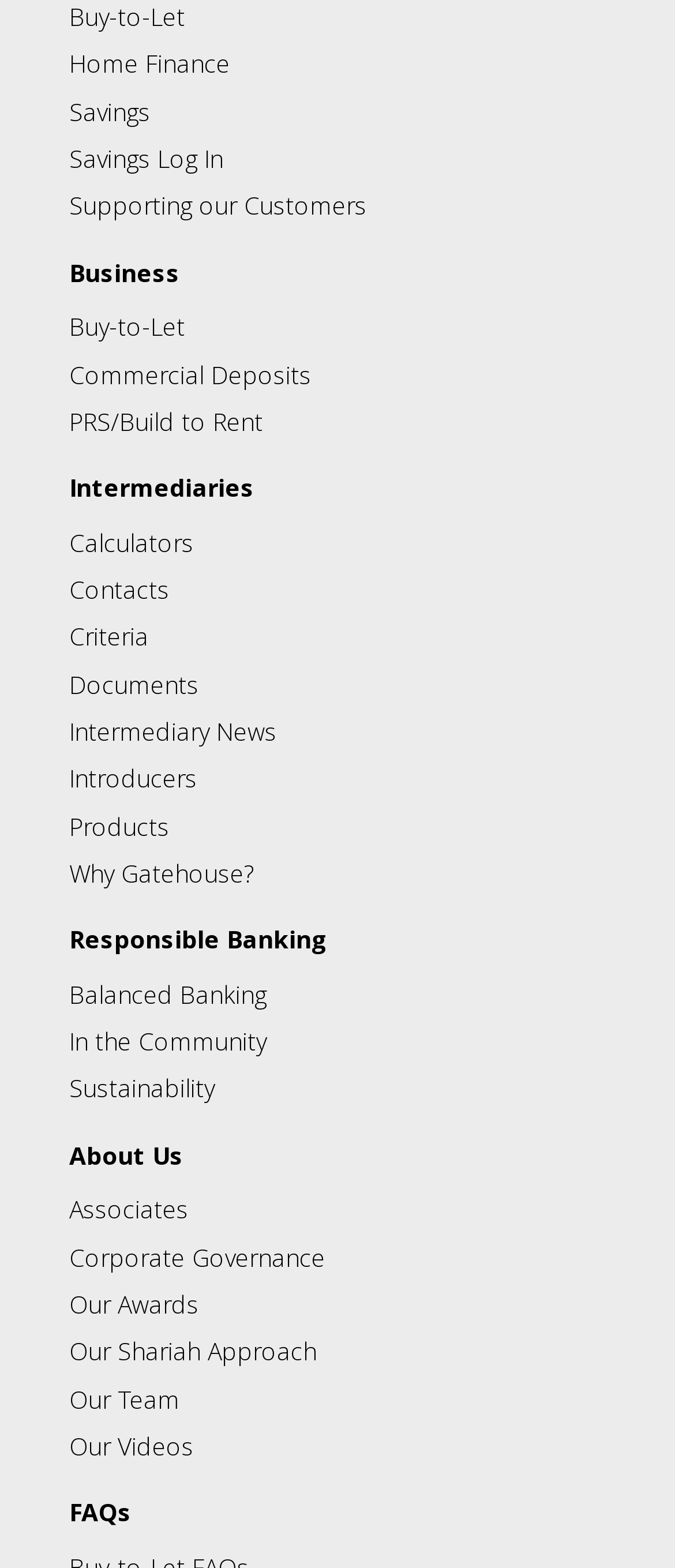How many links are under the 'Business' heading?
Look at the image and answer the question using a single word or phrase.

6